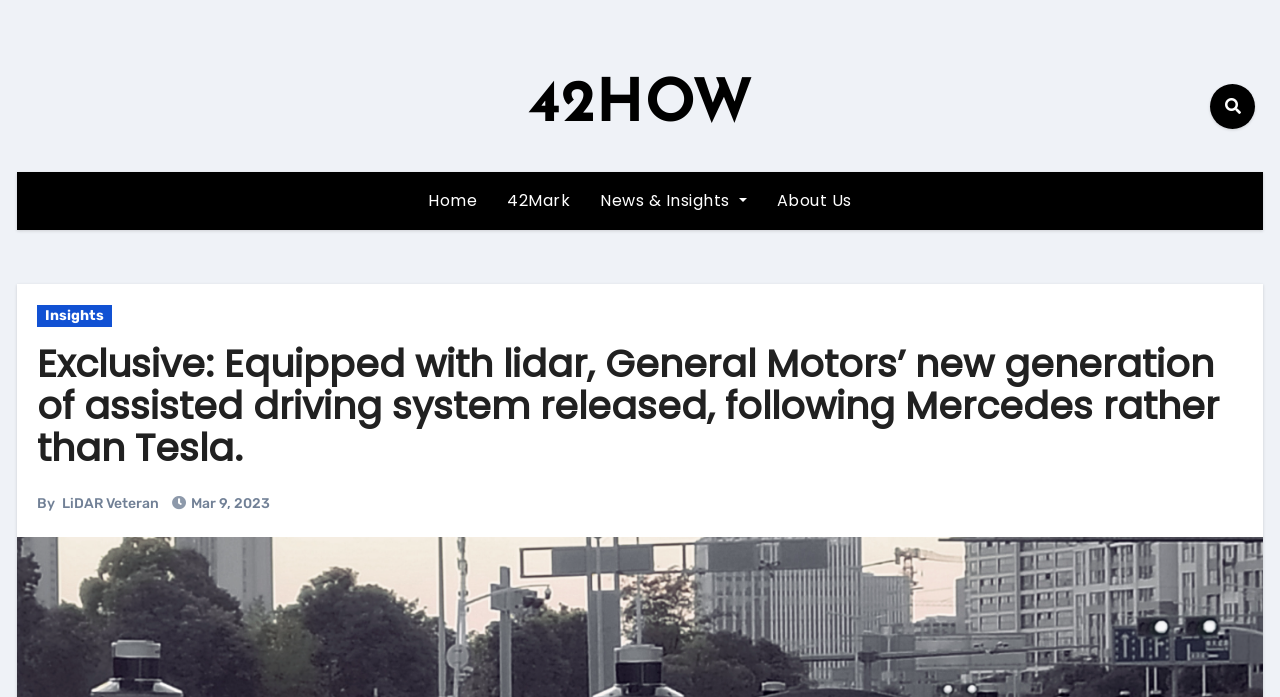Specify the bounding box coordinates of the area to click in order to execute this command: 'check the article'. The coordinates should consist of four float numbers ranging from 0 to 1, and should be formatted as [left, top, right, bottom].

[0.029, 0.484, 0.952, 0.68]